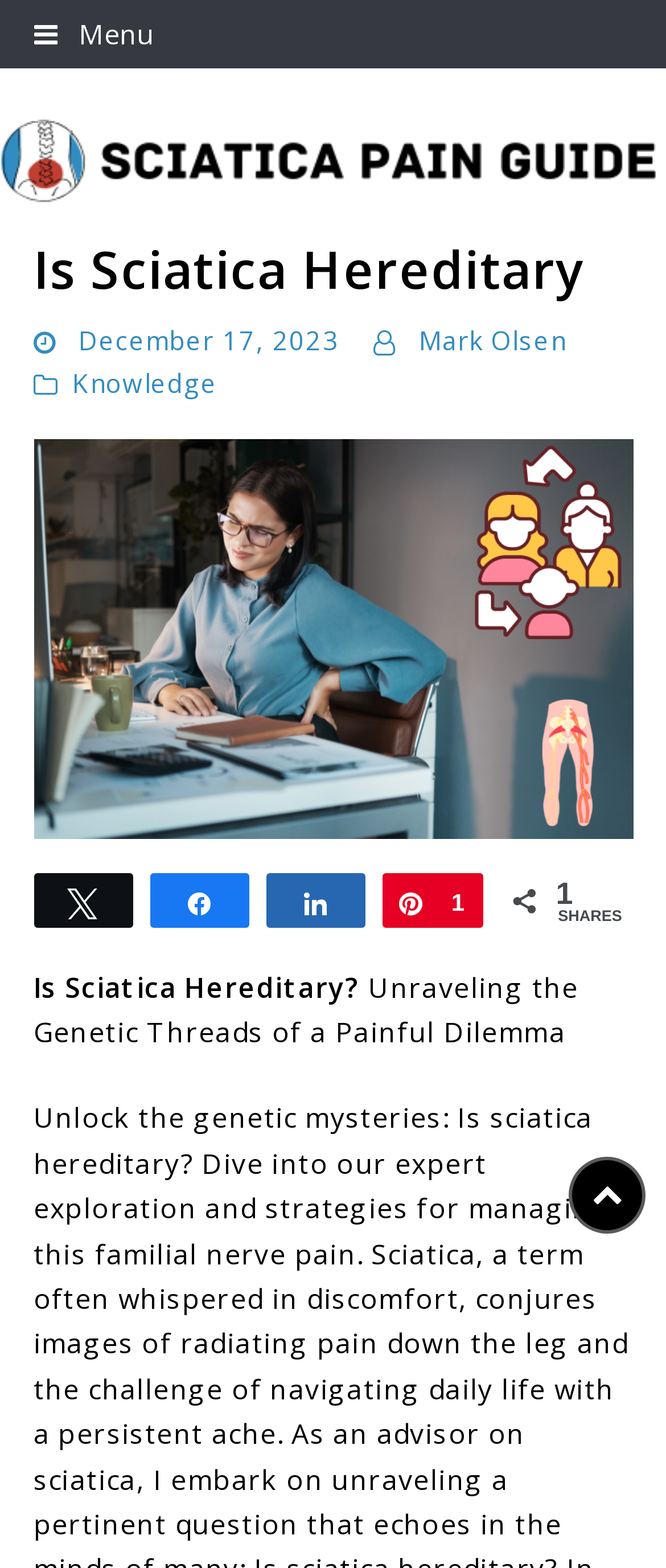What is the topic of the webpage?
Answer the question using a single word or phrase, according to the image.

Sciatica